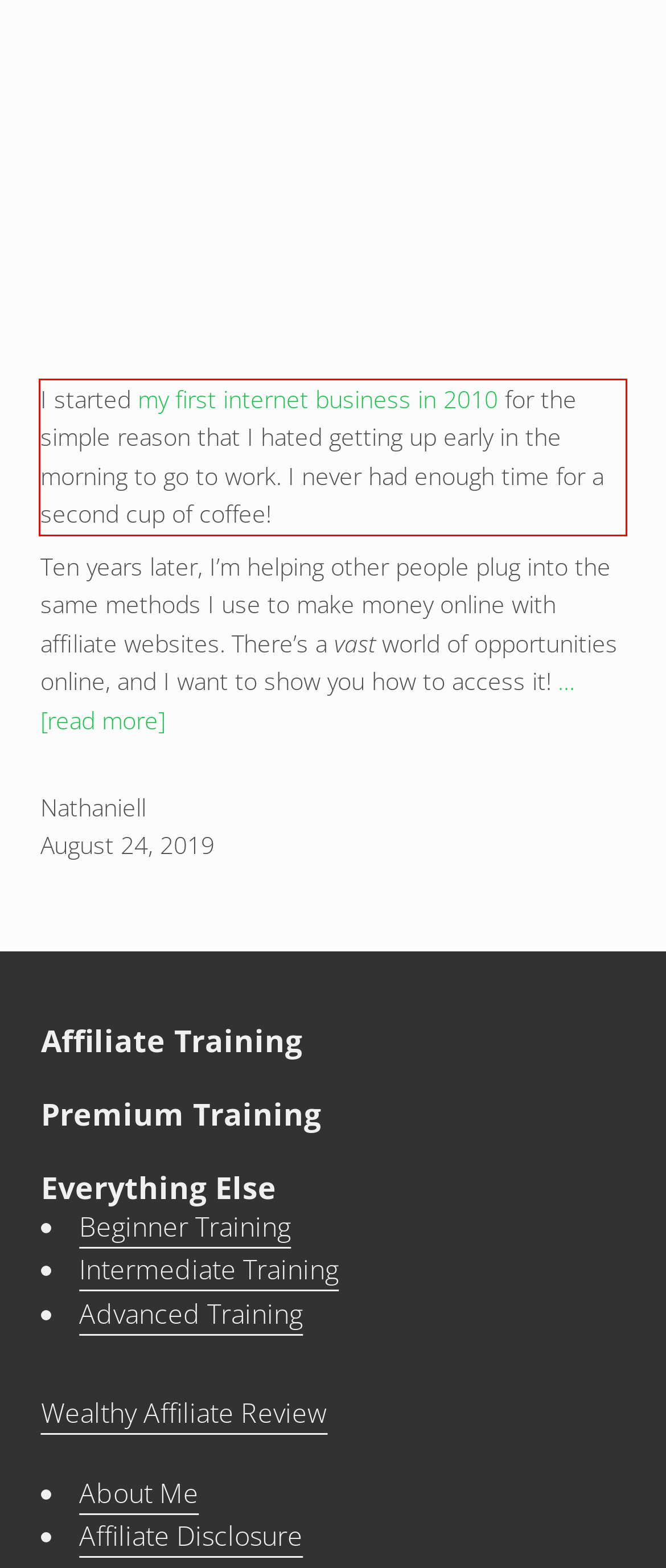Given a screenshot of a webpage with a red bounding box, please identify and retrieve the text inside the red rectangle.

I started my first internet business in 2010 for the simple reason that I hated getting up early in the morning to go to work. I never had enough time for a second cup of coffee!